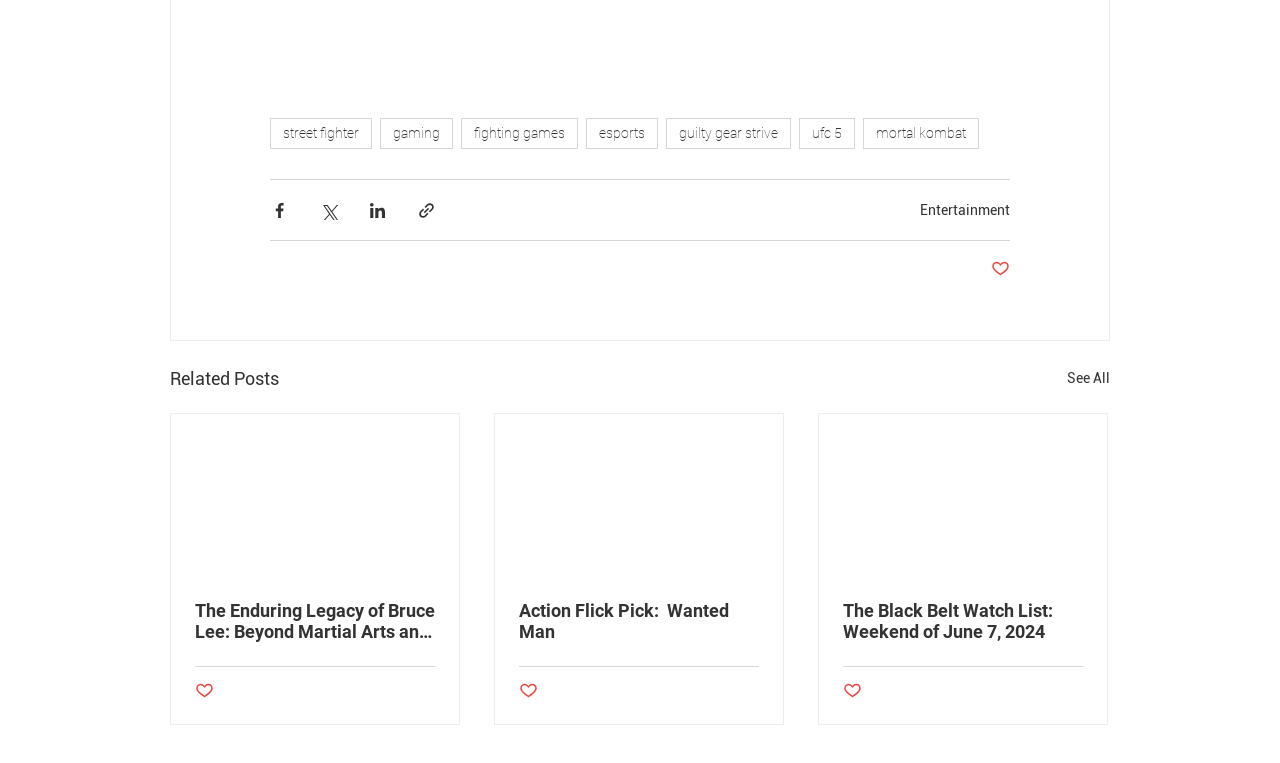How many social media sharing options are available?
Please provide a single word or phrase answer based on the image.

4